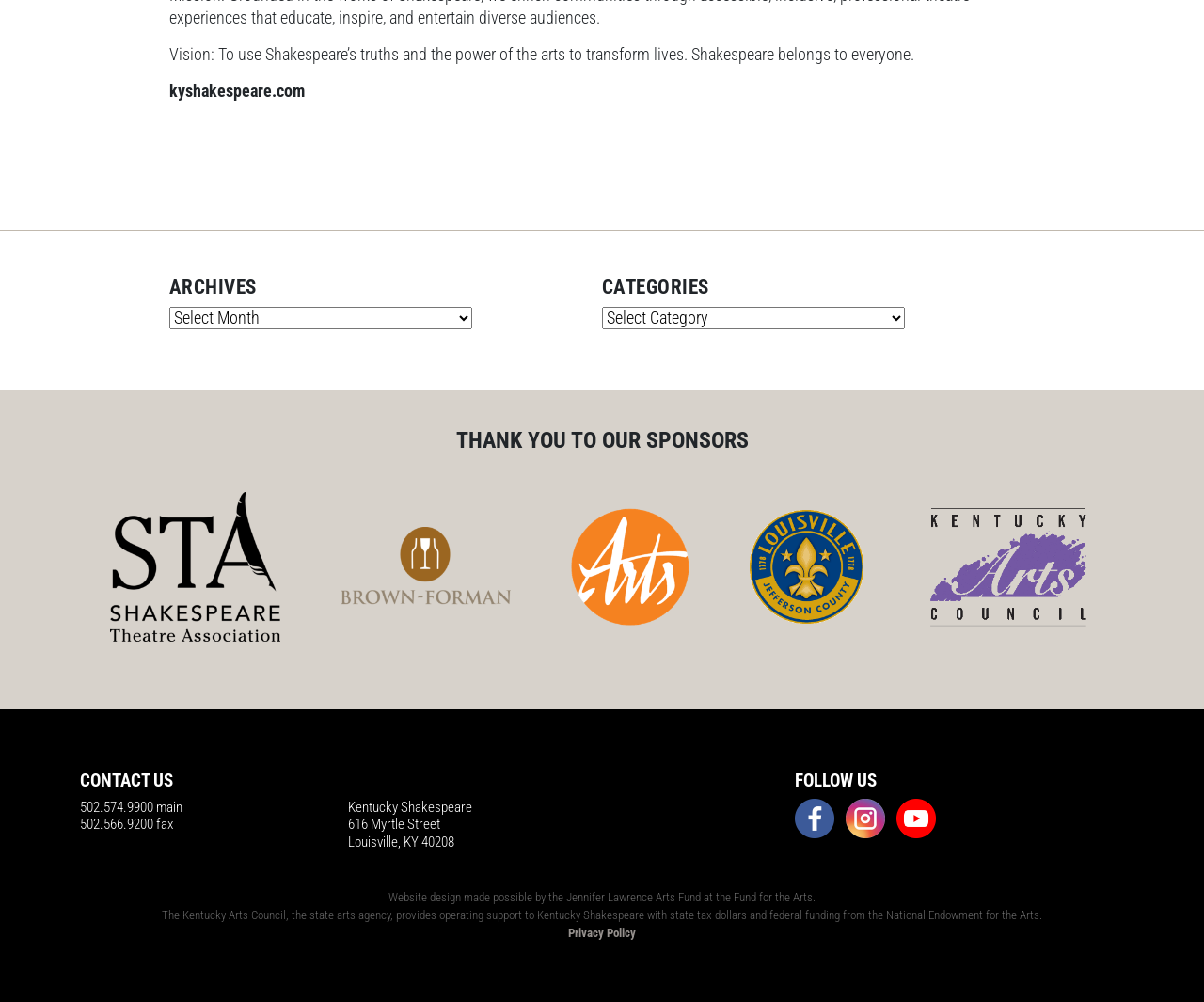Respond with a single word or phrase to the following question: Who provides operating support to Kentucky Shakespeare?

Kentucky Arts Council